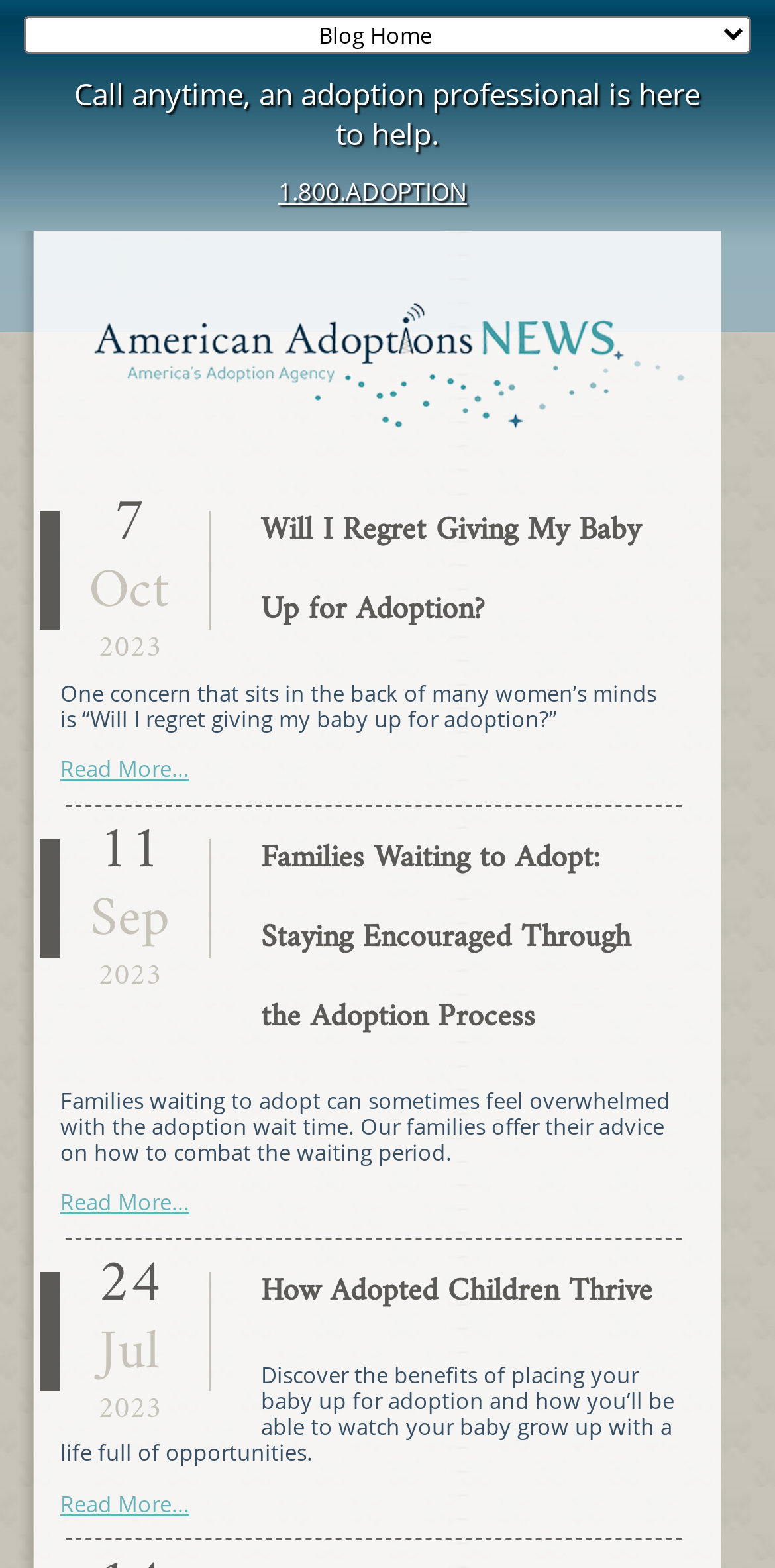Give a concise answer using one word or a phrase to the following question:
What is the phone number to call for adoption help?

1.800.ADOPTION